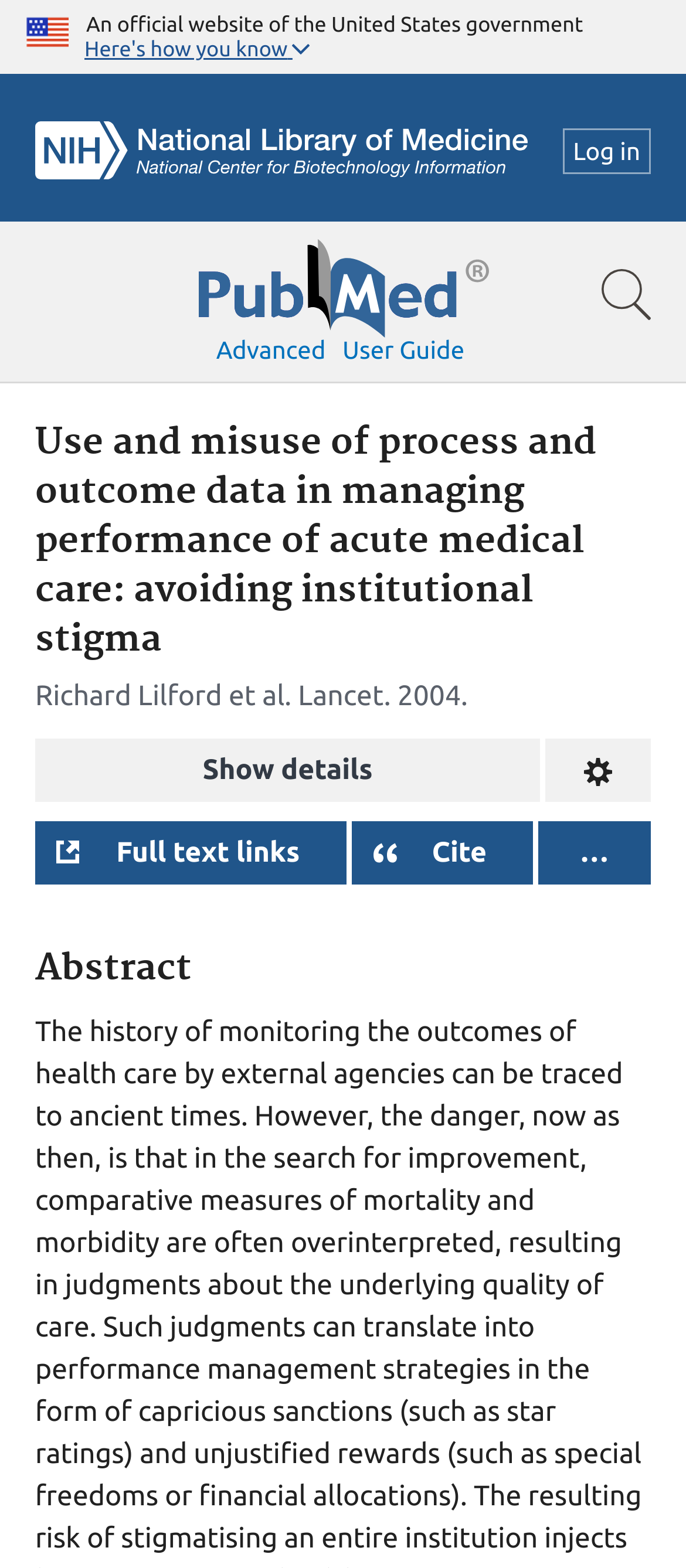Given the description "Full text links", provide the bounding box coordinates of the corresponding UI element.

[0.051, 0.523, 0.504, 0.564]